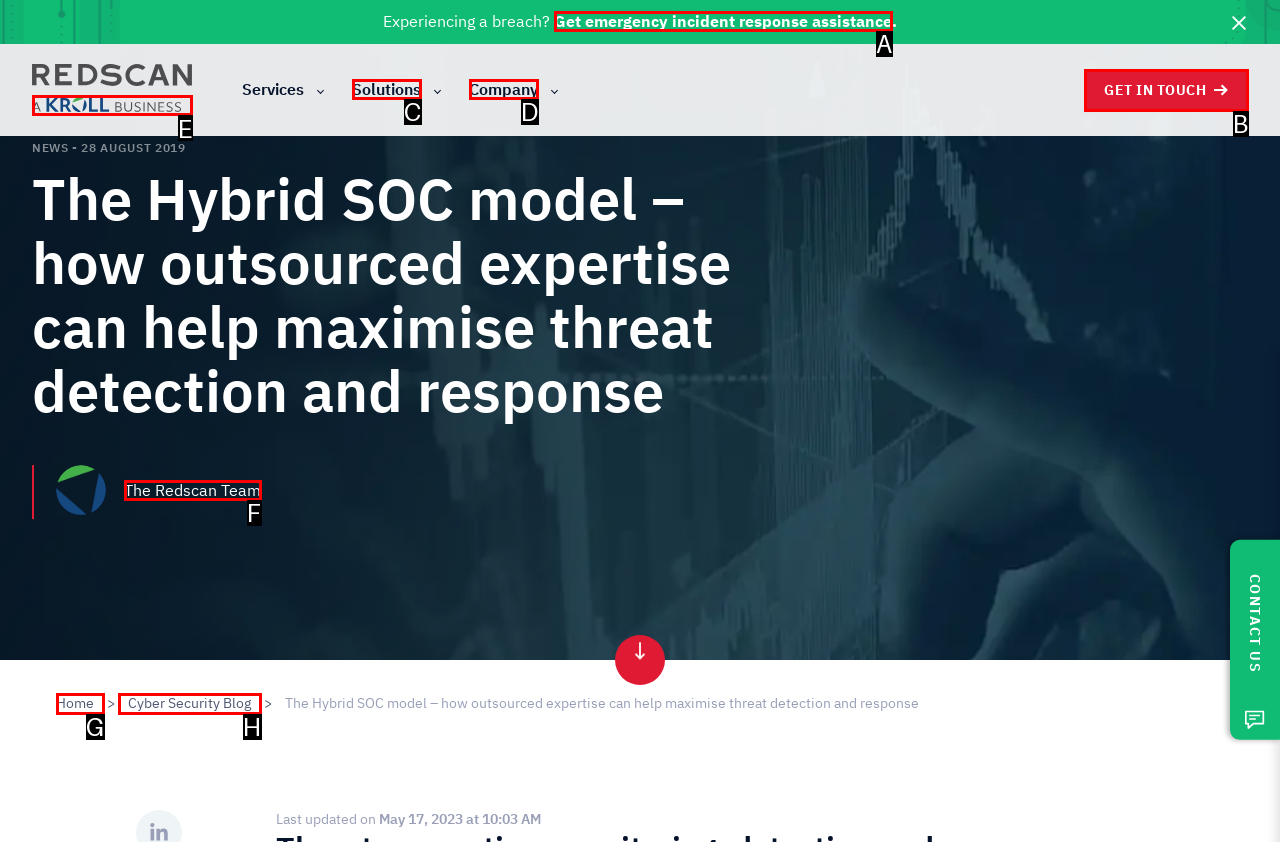Match the element description to one of the options: Get emergency incident response assistance
Respond with the corresponding option's letter.

A